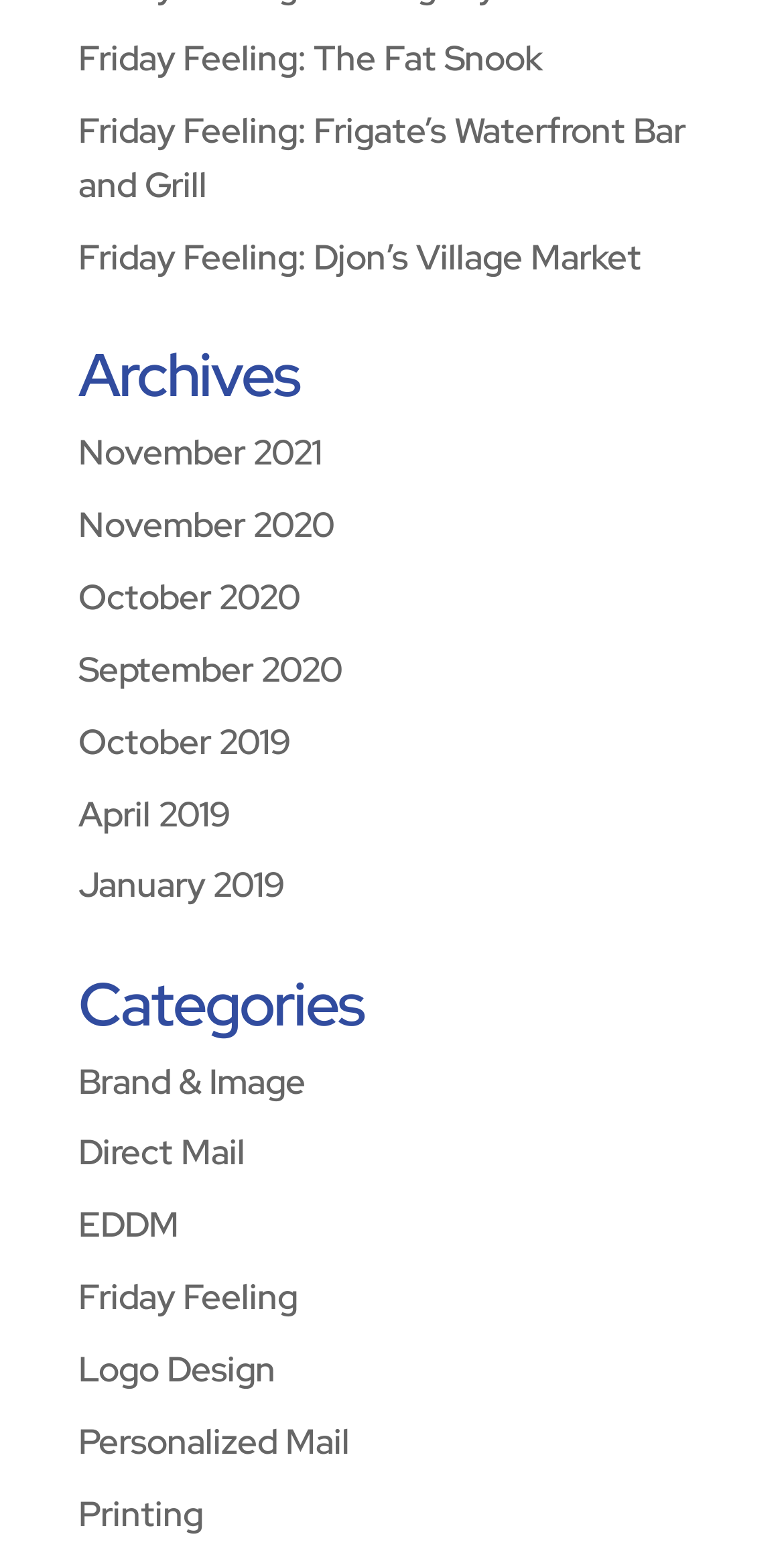Please provide a comprehensive response to the question based on the details in the image: How many links are there in the Archives section?

I counted the number of links in the 'Archives' section and found seven of them: 'November 2021', 'November 2020', 'October 2020', 'September 2020', 'October 2019', 'April 2019', and 'January 2019'.